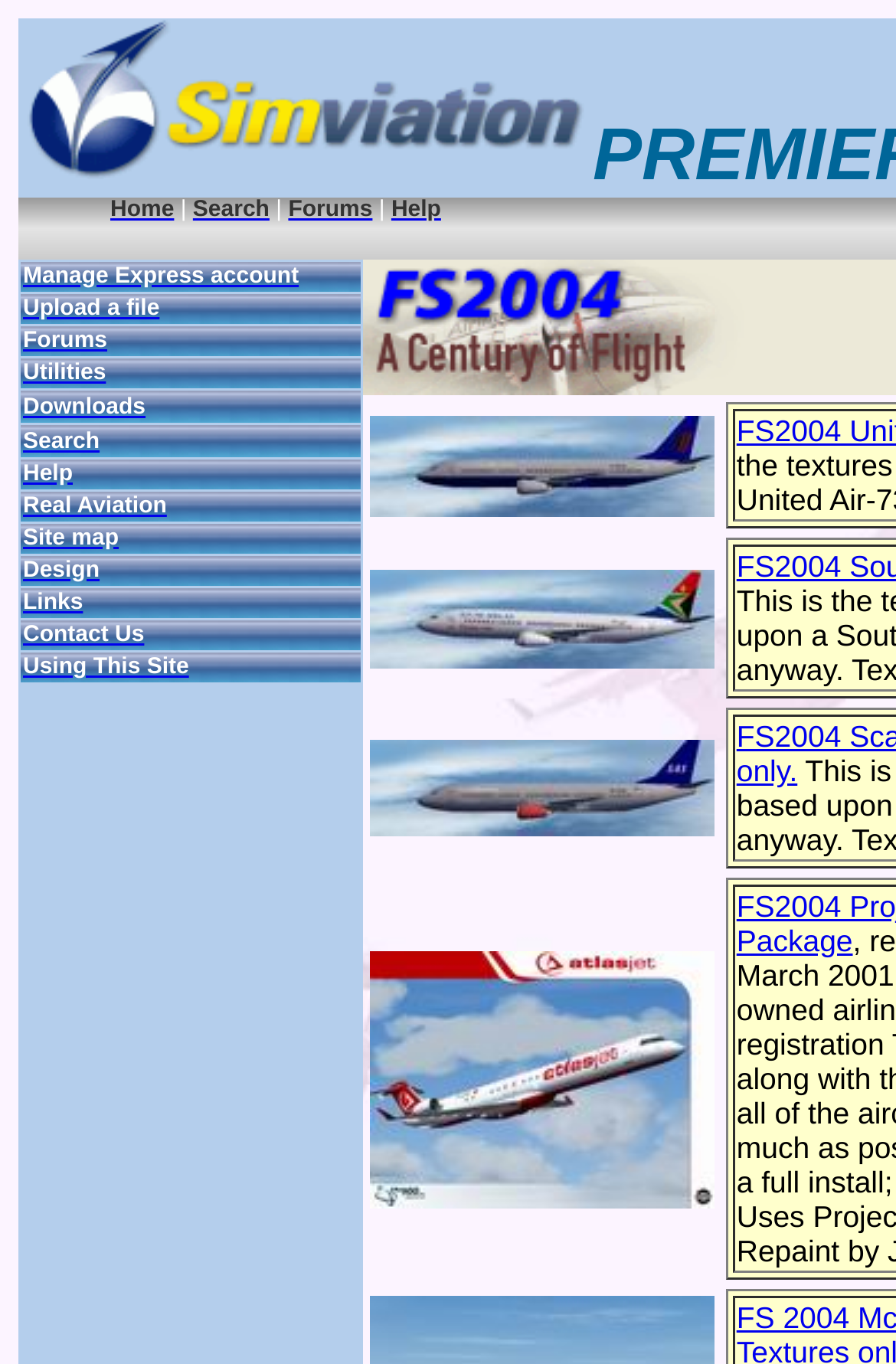Generate a comprehensive description of the webpage.

This webpage is about freeware jet airliners for Microsoft FS2004. At the top left corner, there is a small image. Below it, there are five links: "Home", "Search", "Forums", and "Help", aligned horizontally. 

Below these links, there is a table with 10 rows. Each row contains a link to a different section of the website, including "Manage Express account", "Upload a file", "Forums", "Utilities", "Downloads", "Search", "Help", "Real Aviation", "Site map", "Design", "Links", "Contact Us", and "Using This Site". These links are arranged vertically, with each link taking up a separate row.

On the right side of the page, there is a larger image that spans from the top to the bottom of the page. Within this image, there are five smaller images stacked vertically, each with a similar size and shape.